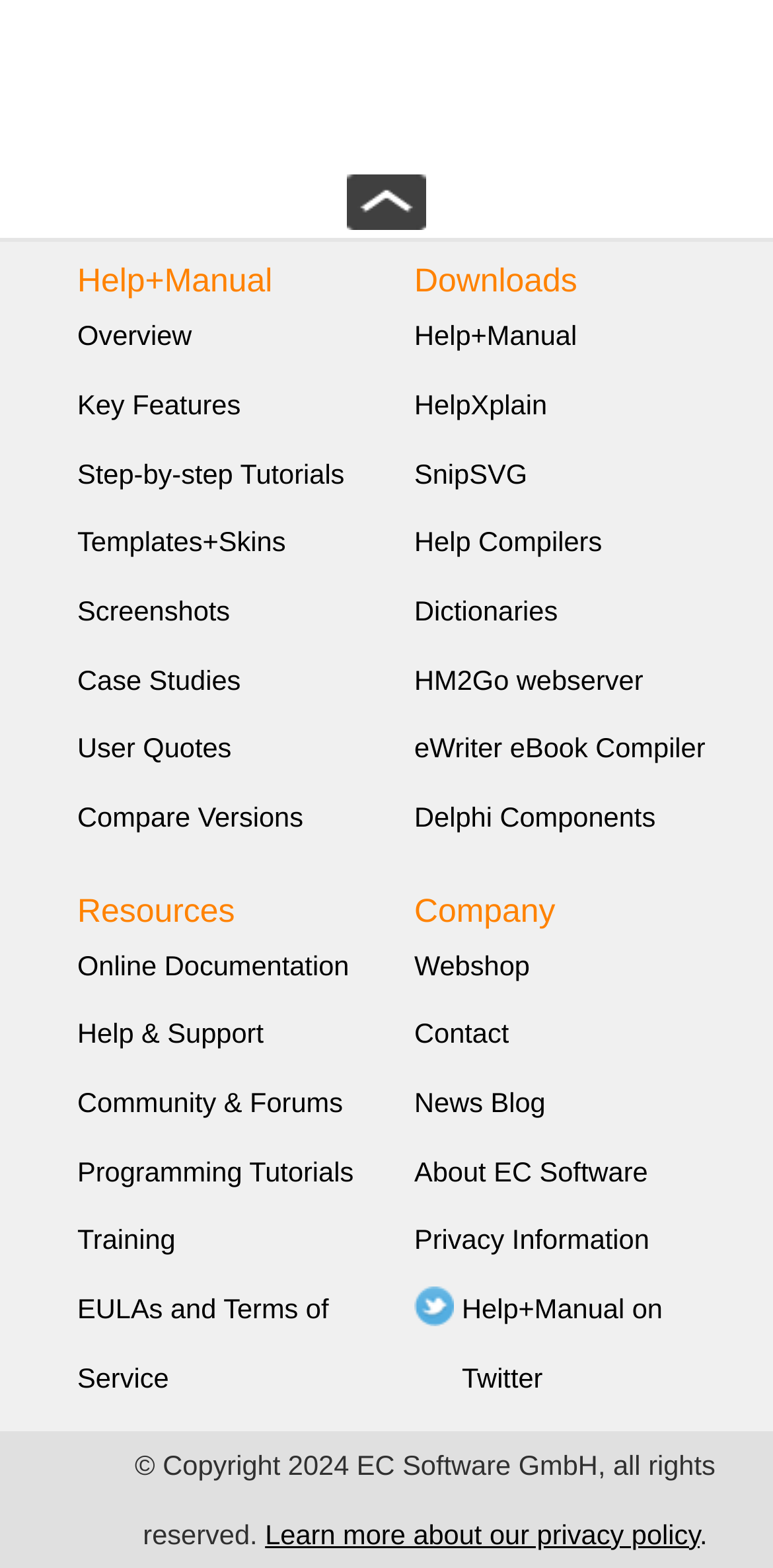What is the copyright year?
Look at the webpage screenshot and answer the question with a detailed explanation.

I found a StaticText element at the bottom of the webpage with the text '© Copyright 2024 EC Software GmbH, all rights reserved.' This suggests that the copyright year is 2024.